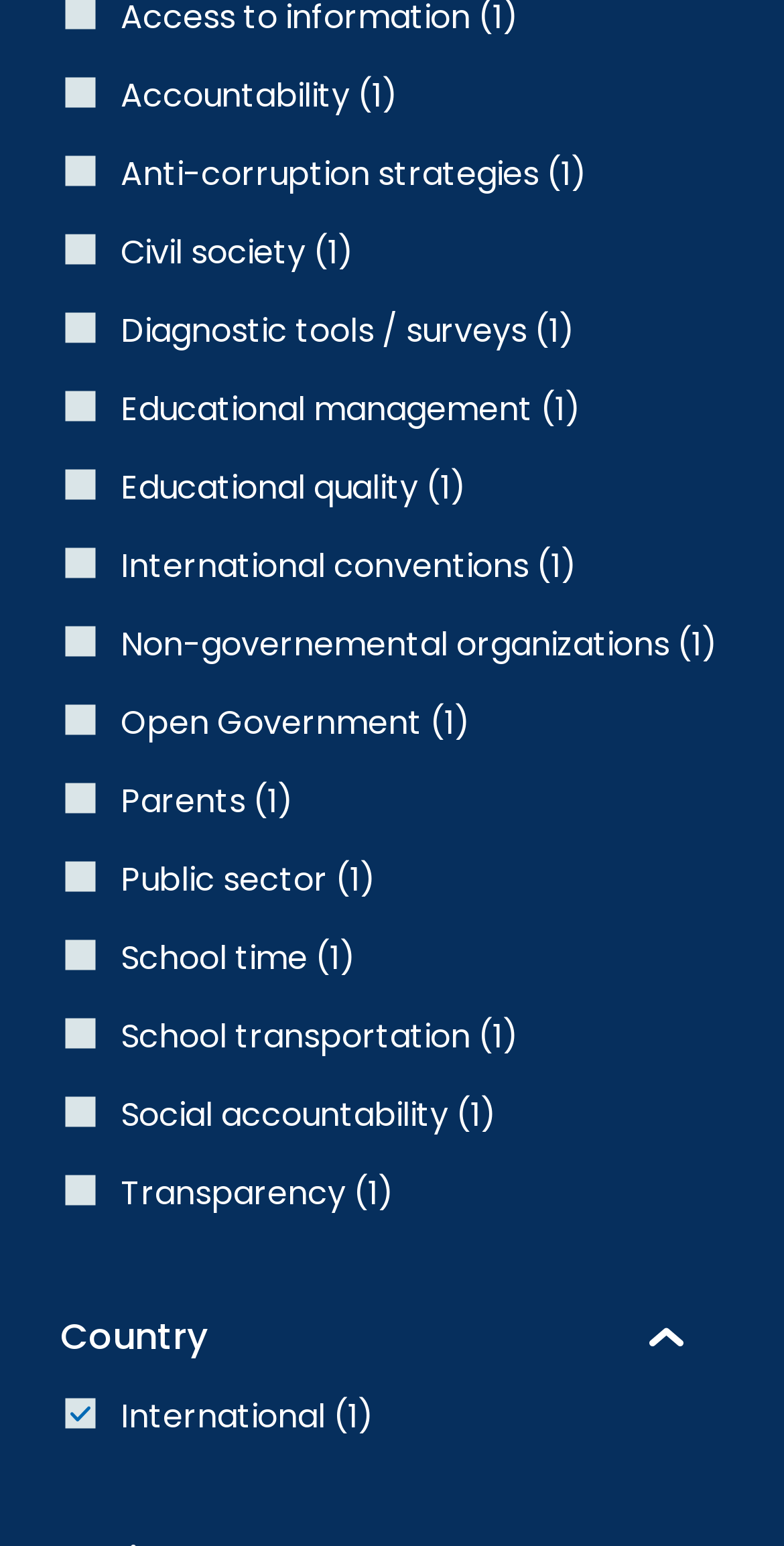Identify the bounding box coordinates of the section to be clicked to complete the task described by the following instruction: "Select Country filter". The coordinates should be four float numbers between 0 and 1, formatted as [left, top, right, bottom].

[0.077, 0.847, 0.923, 0.882]